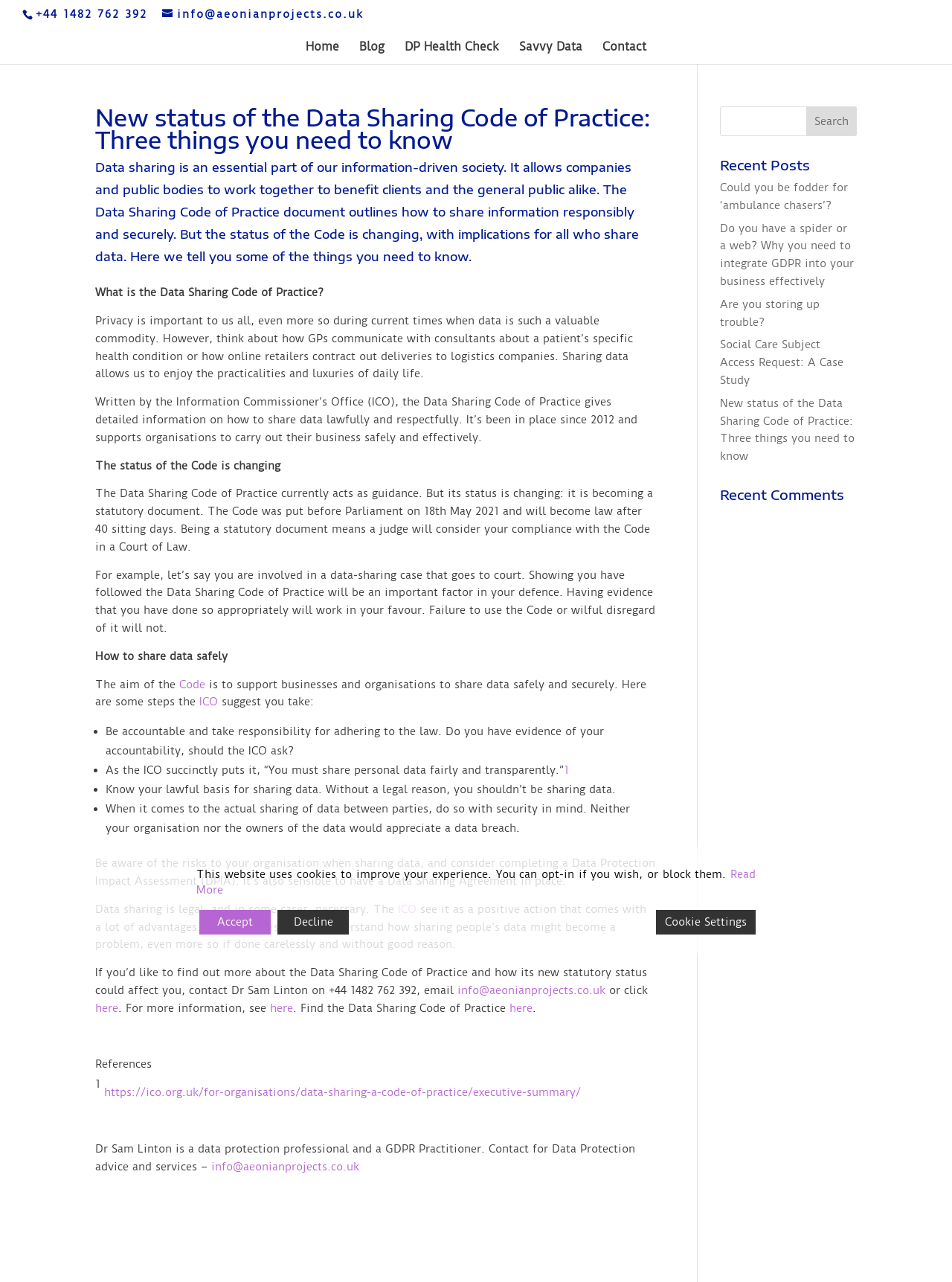What is the phone number to contact Dr Sam Linton?
Answer the question with as much detail as possible.

The phone number can be found at the bottom of the webpage, in the section where it says 'If you’d like to find out more about the Data Sharing Code of Practice and how its new statutory status could affect you, contact Dr Sam Linton on...'.